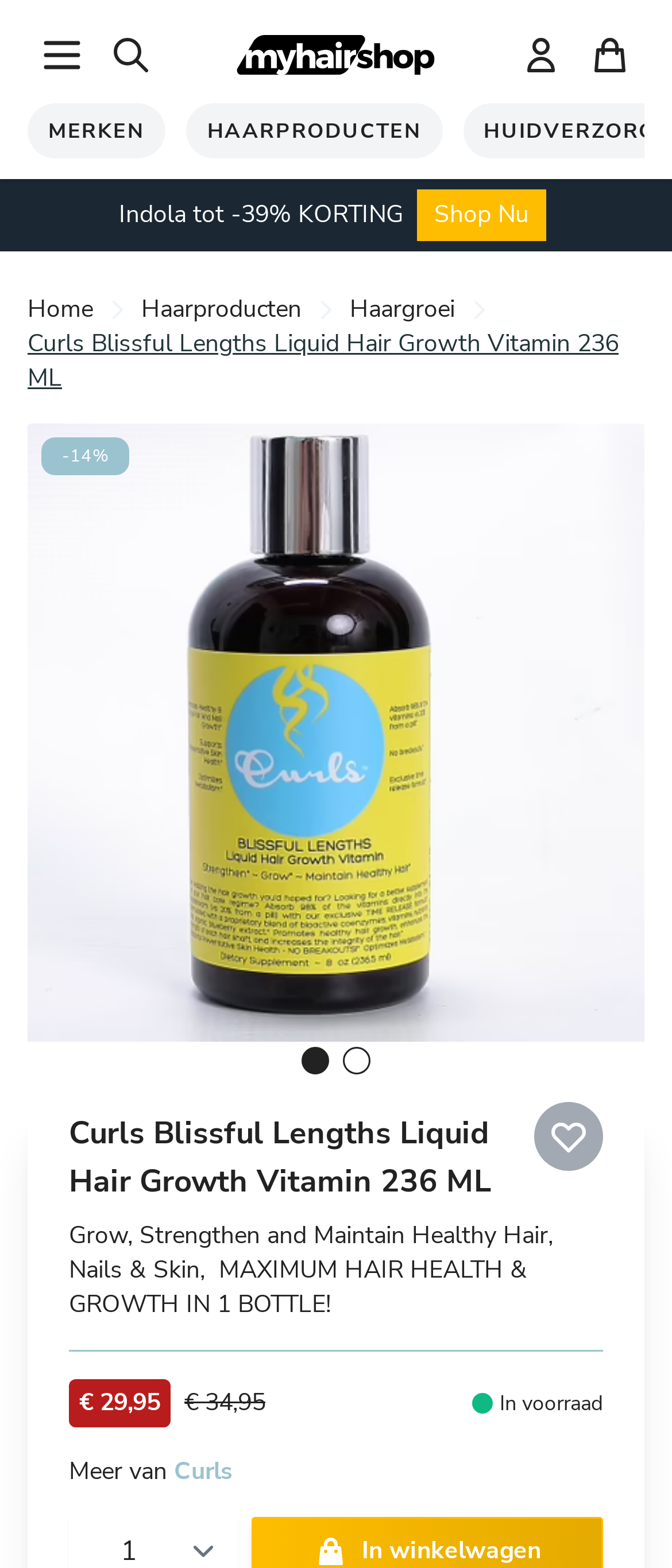What is the discount percentage?
Look at the webpage screenshot and answer the question with a detailed explanation.

I found the discount percentage by looking at the static text element with the bounding box coordinates [0.092, 0.283, 0.162, 0.299] which contains the text '-14%'.